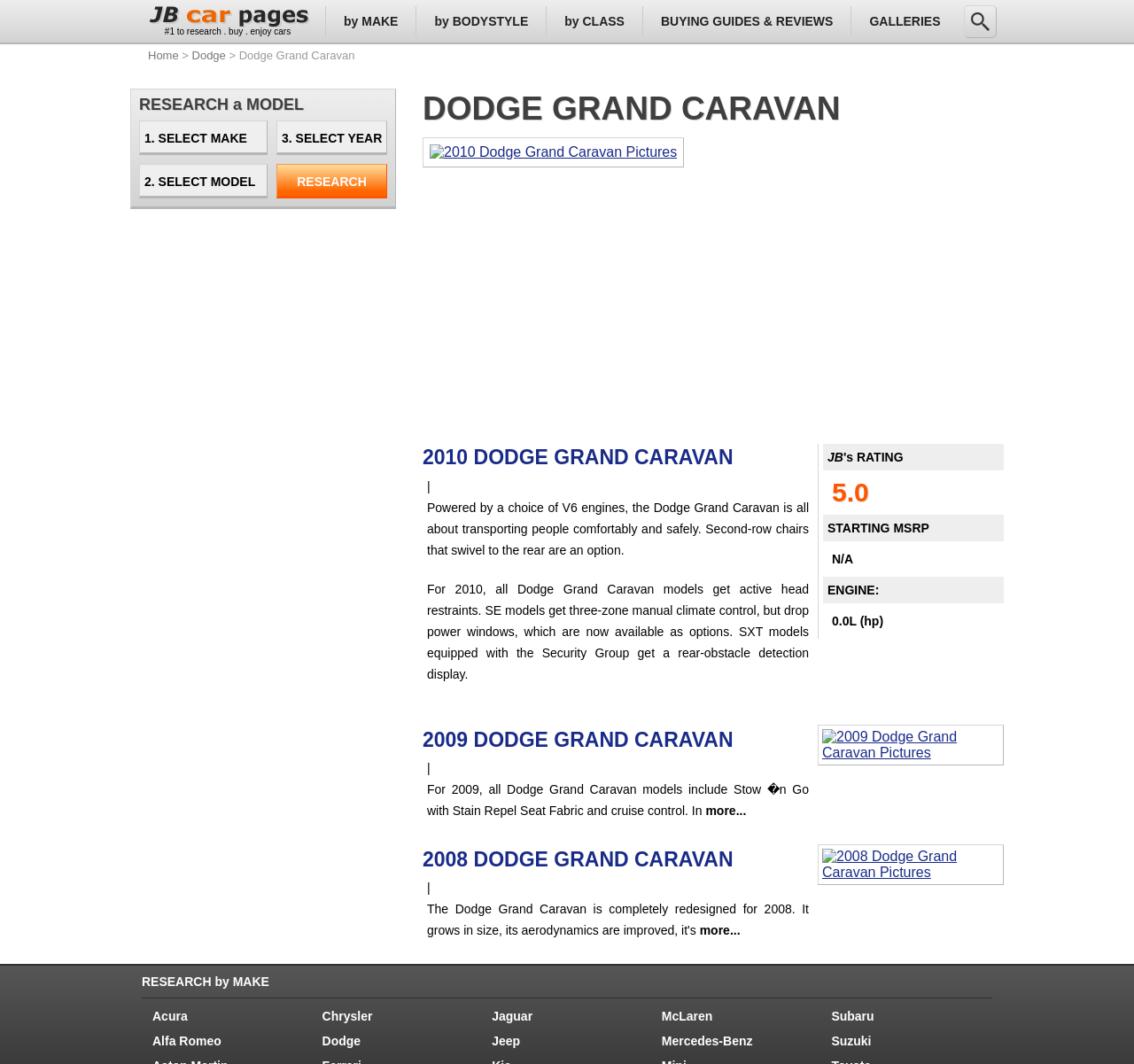Using the details from the image, please elaborate on the following question: What is the rating of the 2010 Dodge Grand Caravan?

I found the rating of the 2010 Dodge Grand Caravan in the table cell that contains the text 'JB's RATING 5.0 STARTING MSRP N/A ENGINE: 0.0L (hp)'.